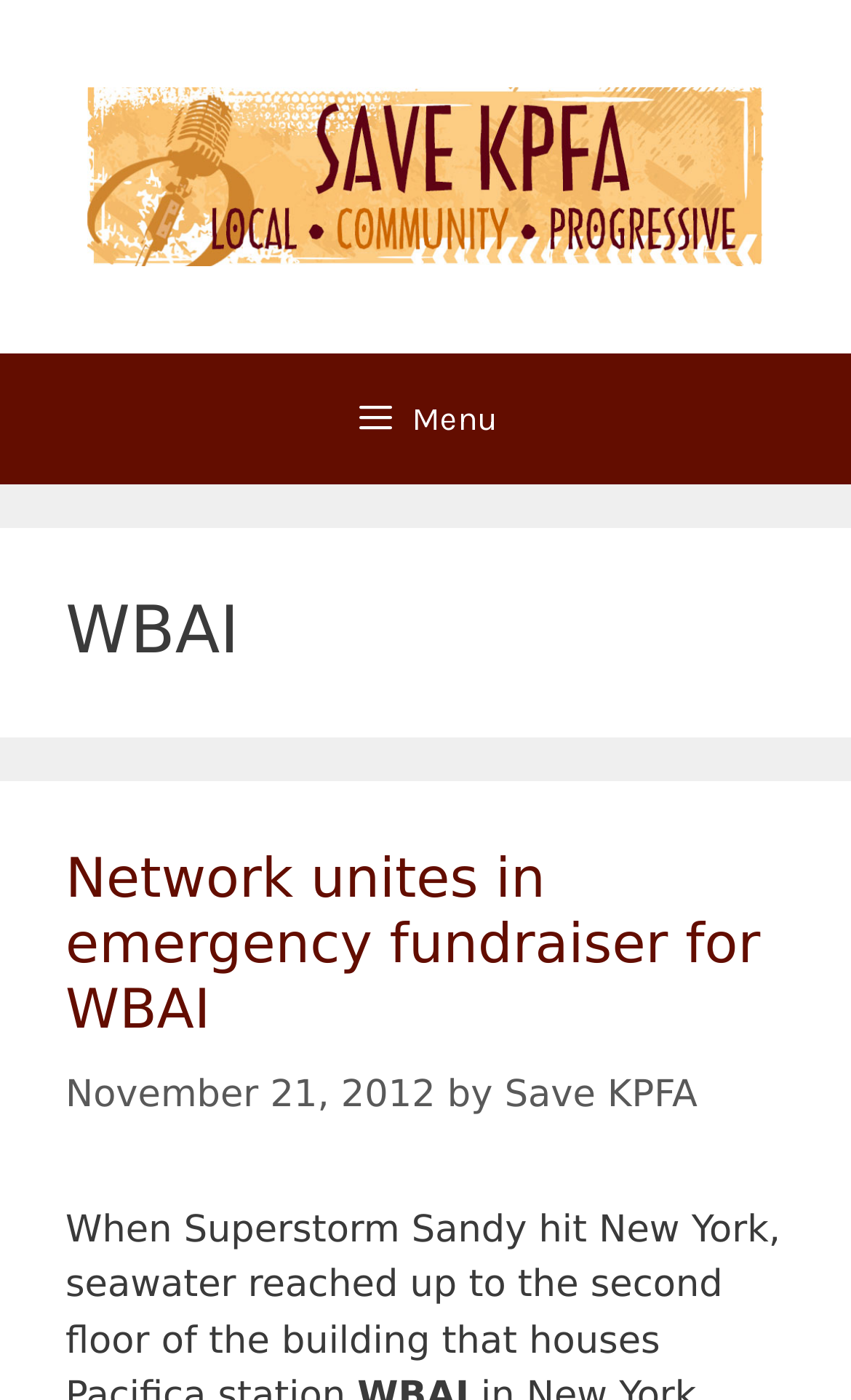From the element description Menu, predict the bounding box coordinates of the UI element. The coordinates must be specified in the format (top-left x, top-left y, bottom-right x, bottom-right y) and should be within the 0 to 1 range.

[0.0, 0.253, 1.0, 0.347]